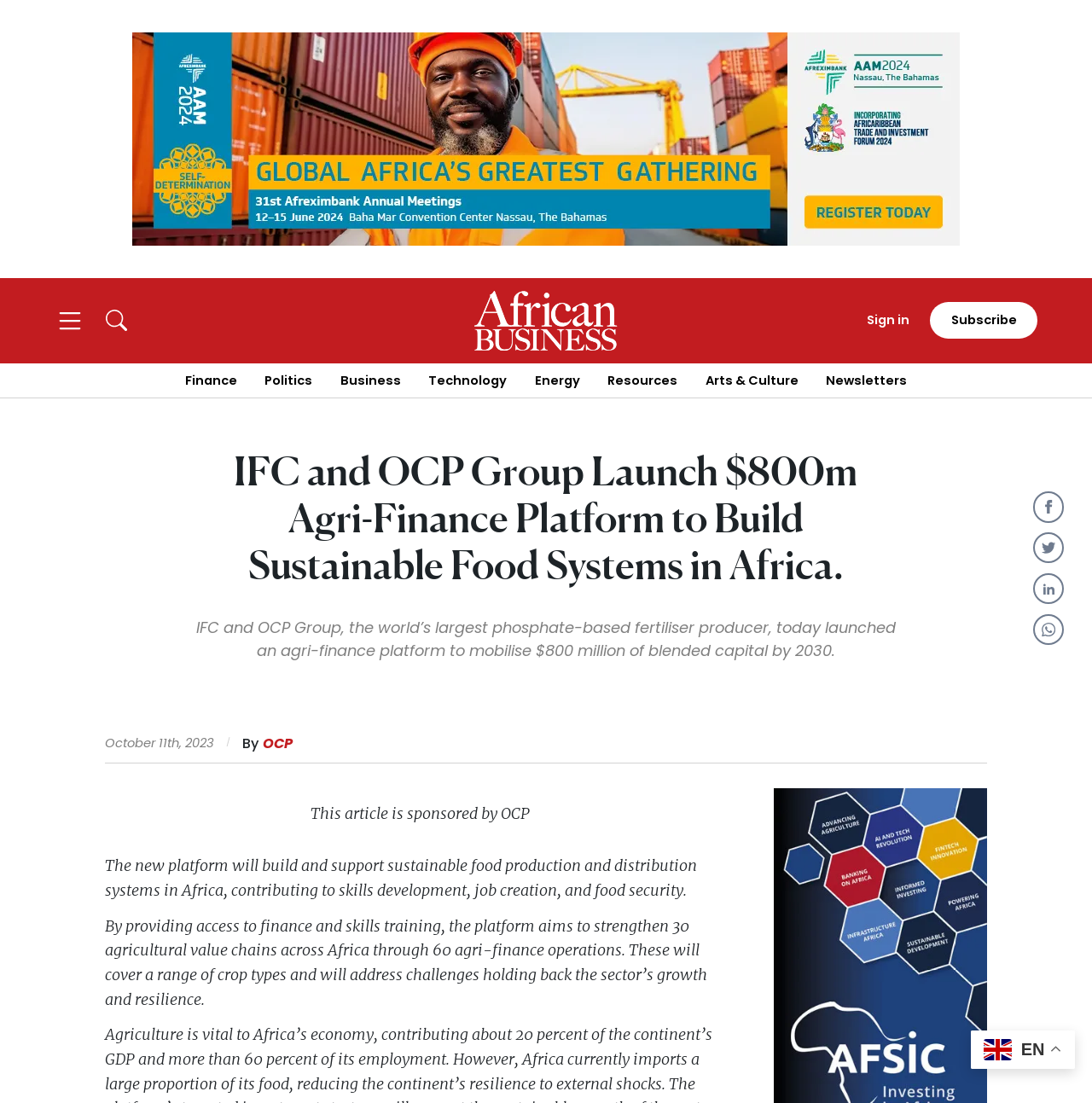Locate the UI element described by Business and provide its bounding box coordinates. Use the format (top-left x, top-left y, bottom-right x, bottom-right y) with all values as floating point numbers between 0 and 1.

[0.0, 0.266, 0.254, 0.31]